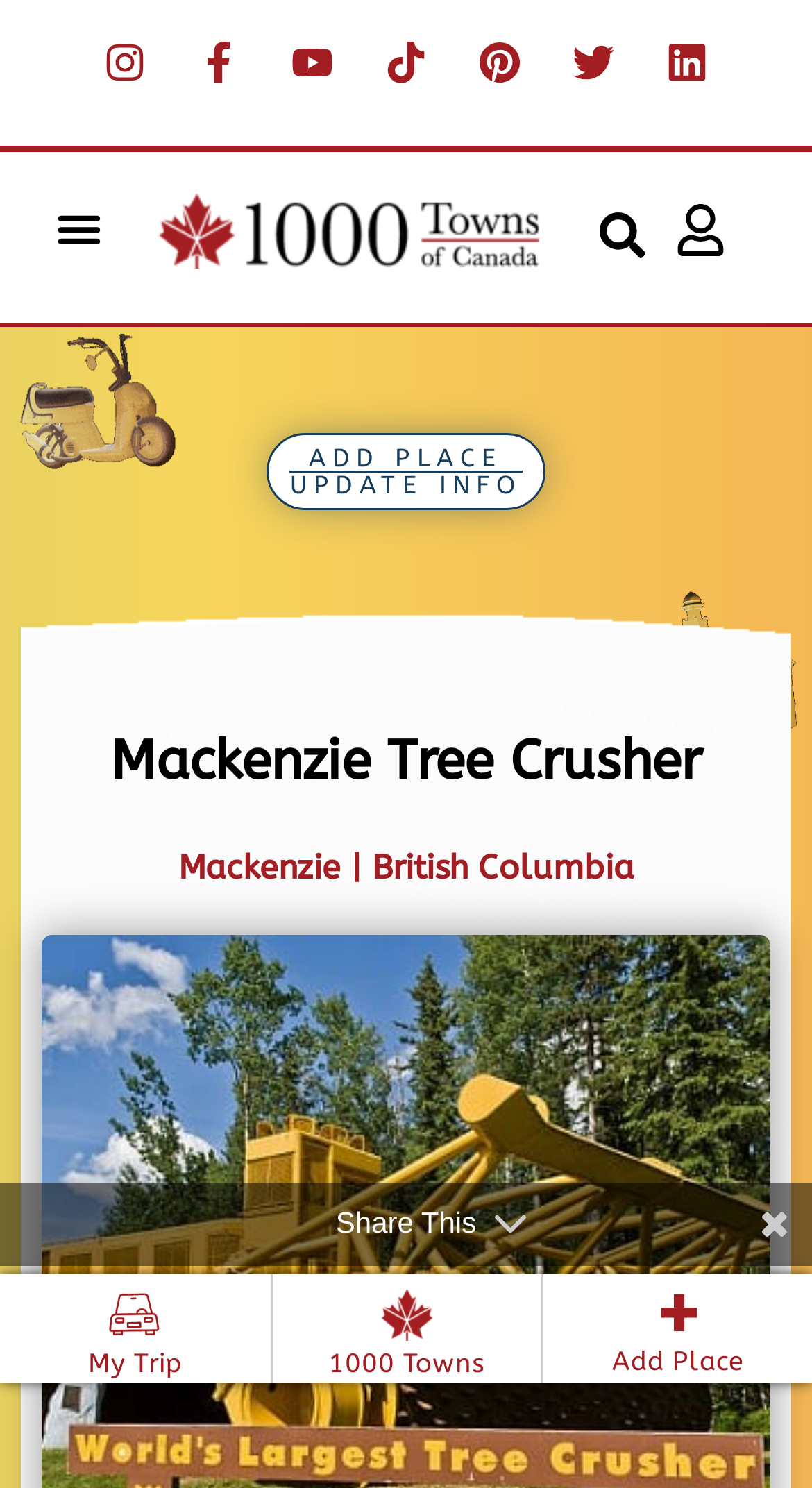Identify the bounding box coordinates of the region I need to click to complete this instruction: "Share".

None